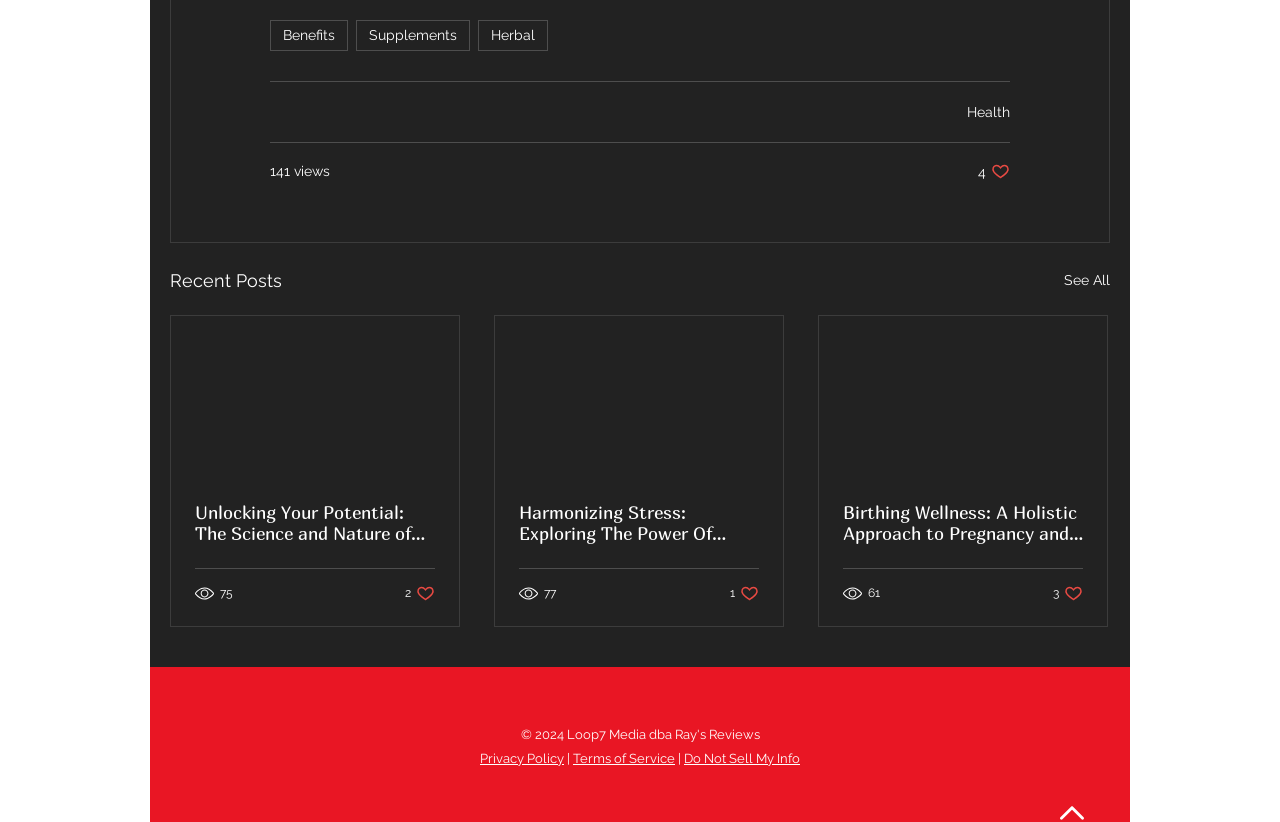How many likes does the second post have?
Using the image as a reference, give a one-word or short phrase answer.

1 like